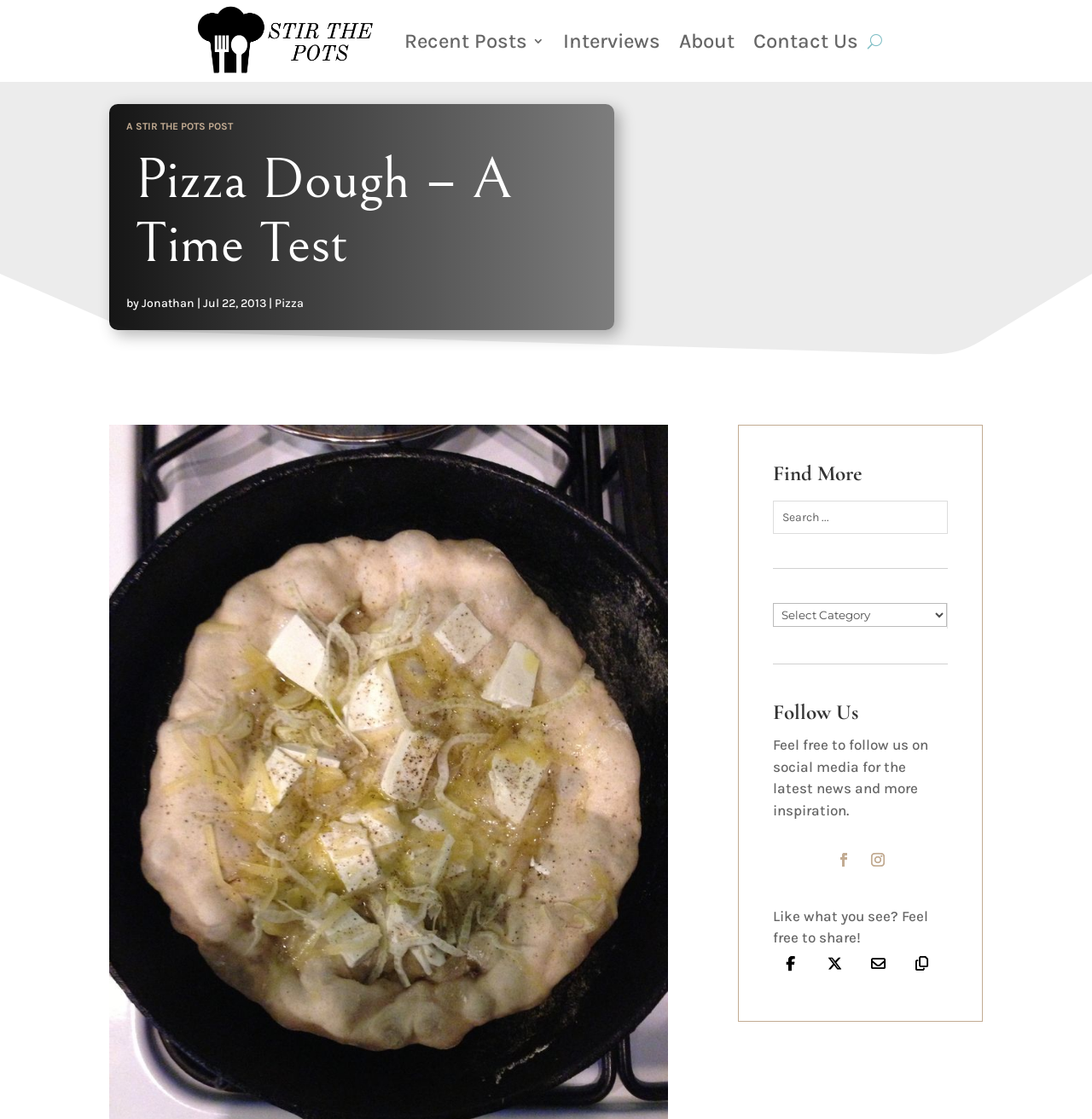Using the provided element description, identify the bounding box coordinates as (top-left x, top-left y, bottom-right x, bottom-right y). Ensure all values are between 0 and 1. Description: Contact Us

[0.69, 0.0, 0.786, 0.073]